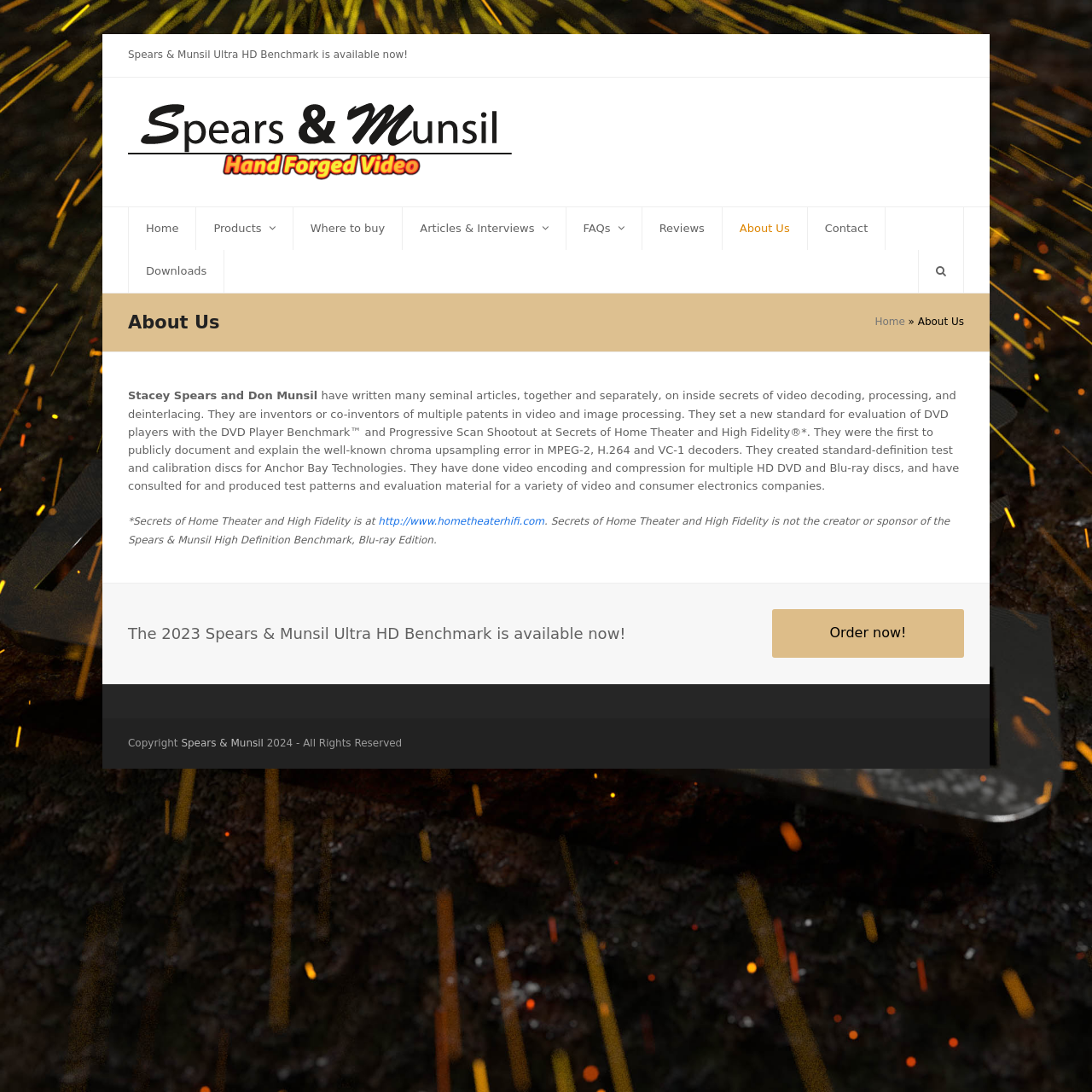Use one word or a short phrase to answer the question provided: 
What is the relationship between Spears & Munsil and Secrets of Home Theater and High Fidelity?

They are not the creator or sponsor